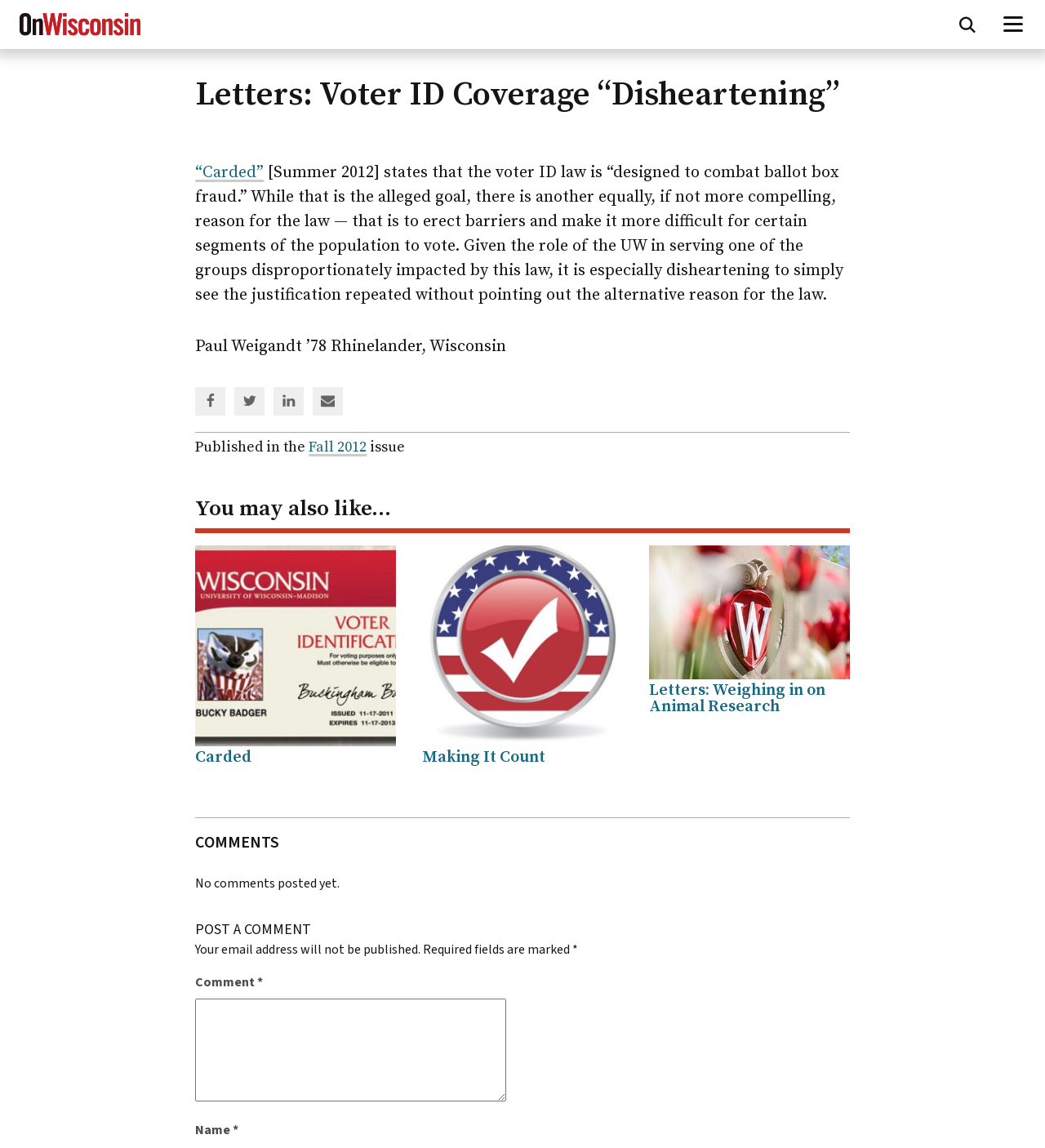Can you locate the main headline on this webpage and provide its text content?

Letters: Voter ID Coverage “Disheartening”